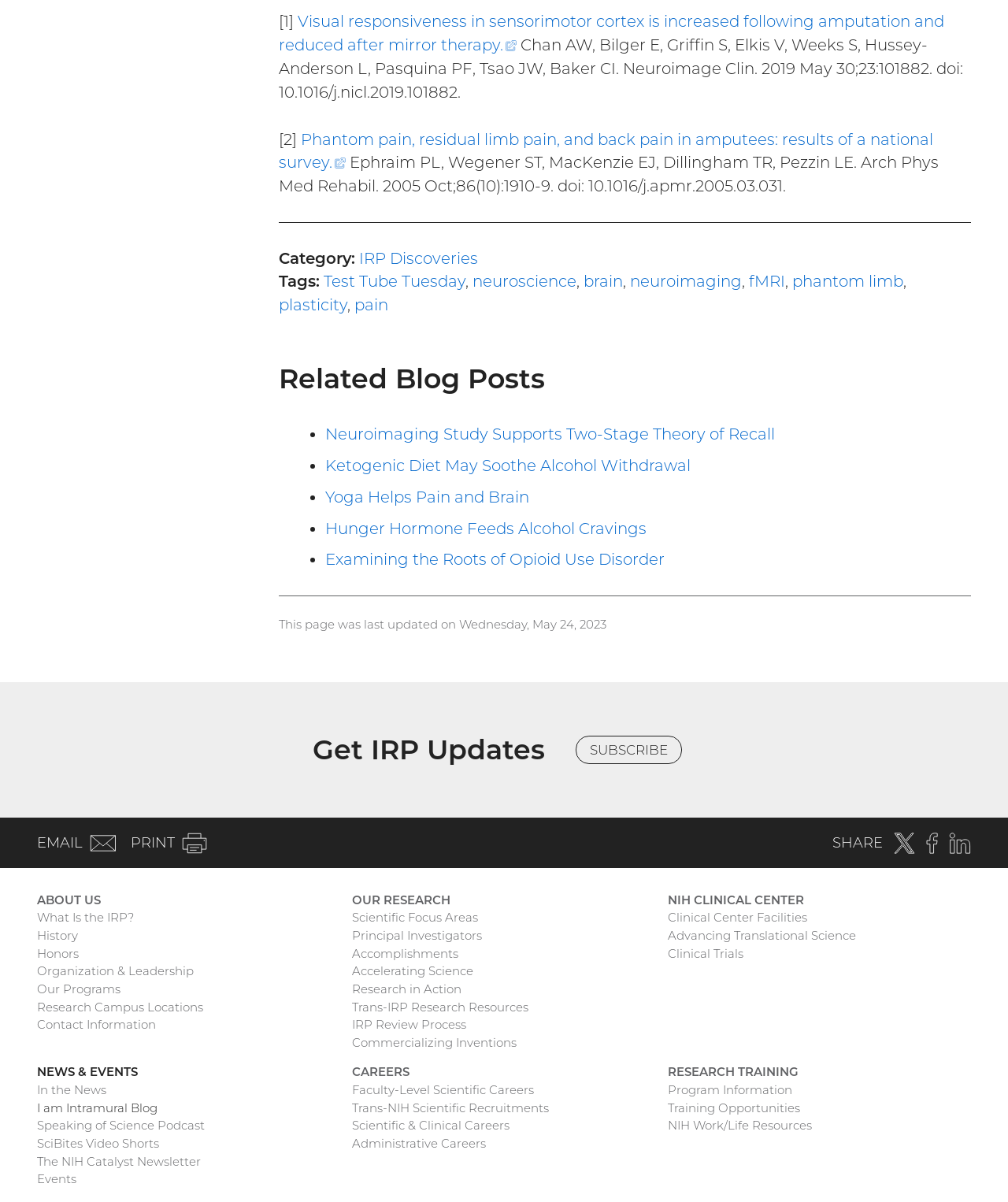Determine the bounding box for the described UI element: "Hunger Hormone Feeds Alcohol Cravings".

[0.323, 0.432, 0.642, 0.447]